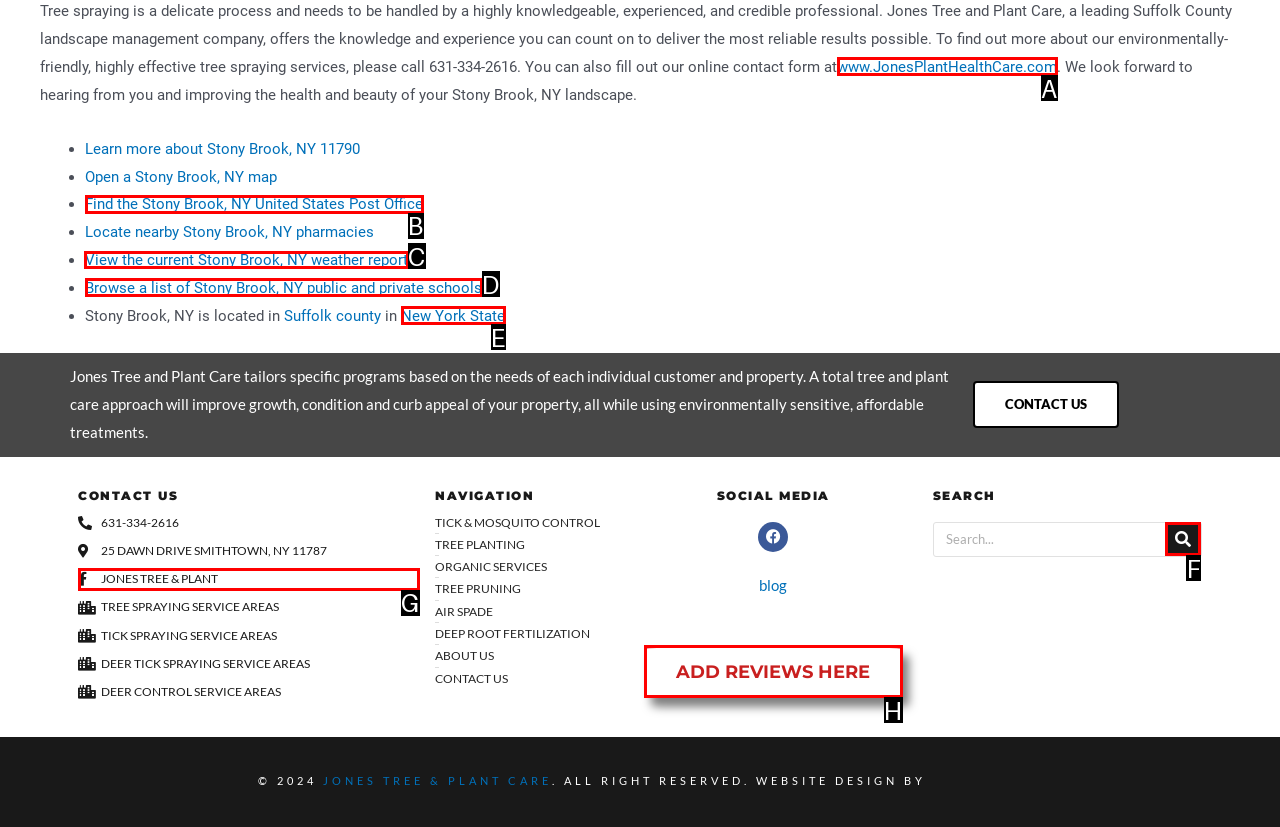Identify the letter of the UI element you need to select to accomplish the task: View the current Stony Brook, NY weather report.
Respond with the option's letter from the given choices directly.

C